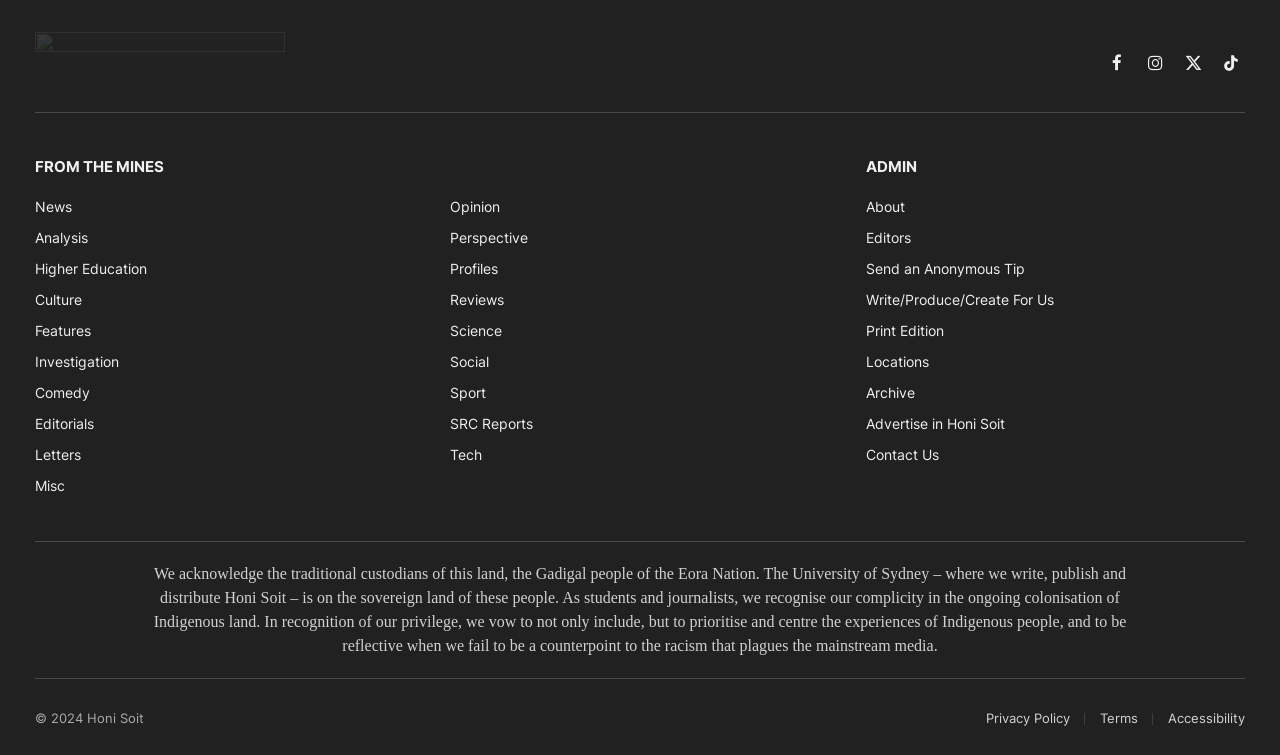What social media platforms are linked on the webpage?
Please provide a single word or phrase answer based on the image.

Facebook, Instagram, Twitter, TikTok